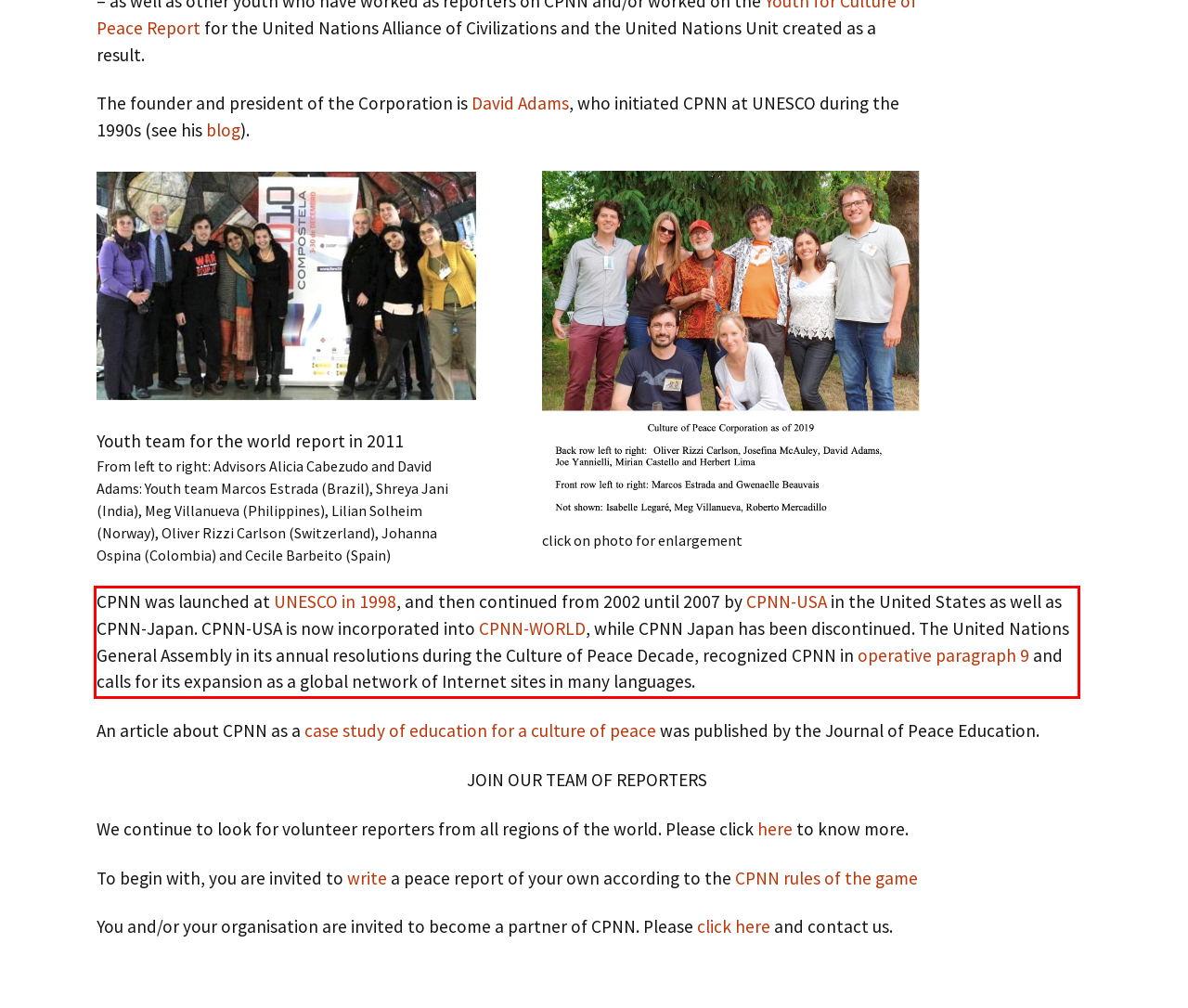Please analyze the screenshot of a webpage and extract the text content within the red bounding box using OCR.

CPNN was launched at UNESCO in 1998, and then continued from 2002 until 2007 by CPNN-USA in the United States as well as CPNN-Japan. CPNN-USA is now incorporated into CPNN-WORLD, while CPNN Japan has been discontinued. The United Nations General Assembly in its annual resolutions during the Culture of Peace Decade, recognized CPNN in operative paragraph 9 and calls for its expansion as a global network of Internet sites in many languages.